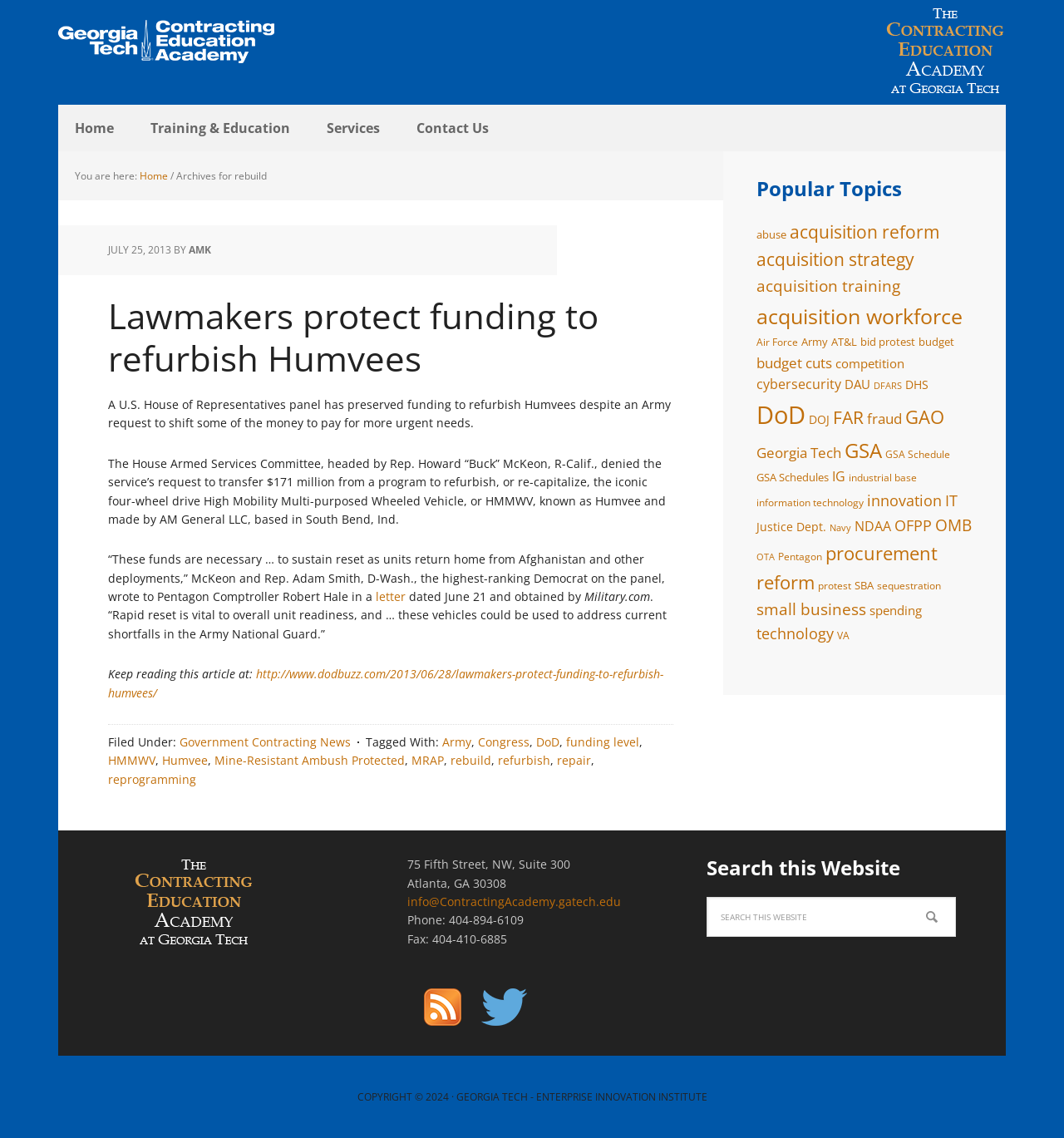Create a detailed summary of all the visual and textual information on the webpage.

The webpage is about the Contracting Education Academy, with a focus on government contracting news and education. At the top, there is a logo of the Contracting Academy and a navigation menu with links to "Home", "Training & Education", "Services", and "Contact Us". Below the navigation menu, there is a main content area with a breadcrumb trail showing the current page's location.

The main content area features an article titled "Lawmakers protect funding to refurbish Humvees". The article is dated July 25, 2013, and is written by AMK. The article discusses how the House Armed Services Committee has preserved funding to refurbish Humvees despite an Army request to shift some of the money to pay for more urgent needs.

Below the article, there is a footer section with links to related topics, including "Government Contracting News", "Army", "Congress", "DoD", and others.

On the right side of the page, there is a sidebar with a heading "Popular Topics" and a list of links to various topics, including "abuse", "acquisition reform", "acquisition strategy", and many others. Each topic has a number of items associated with it, ranging from 86 to 1,037 items.